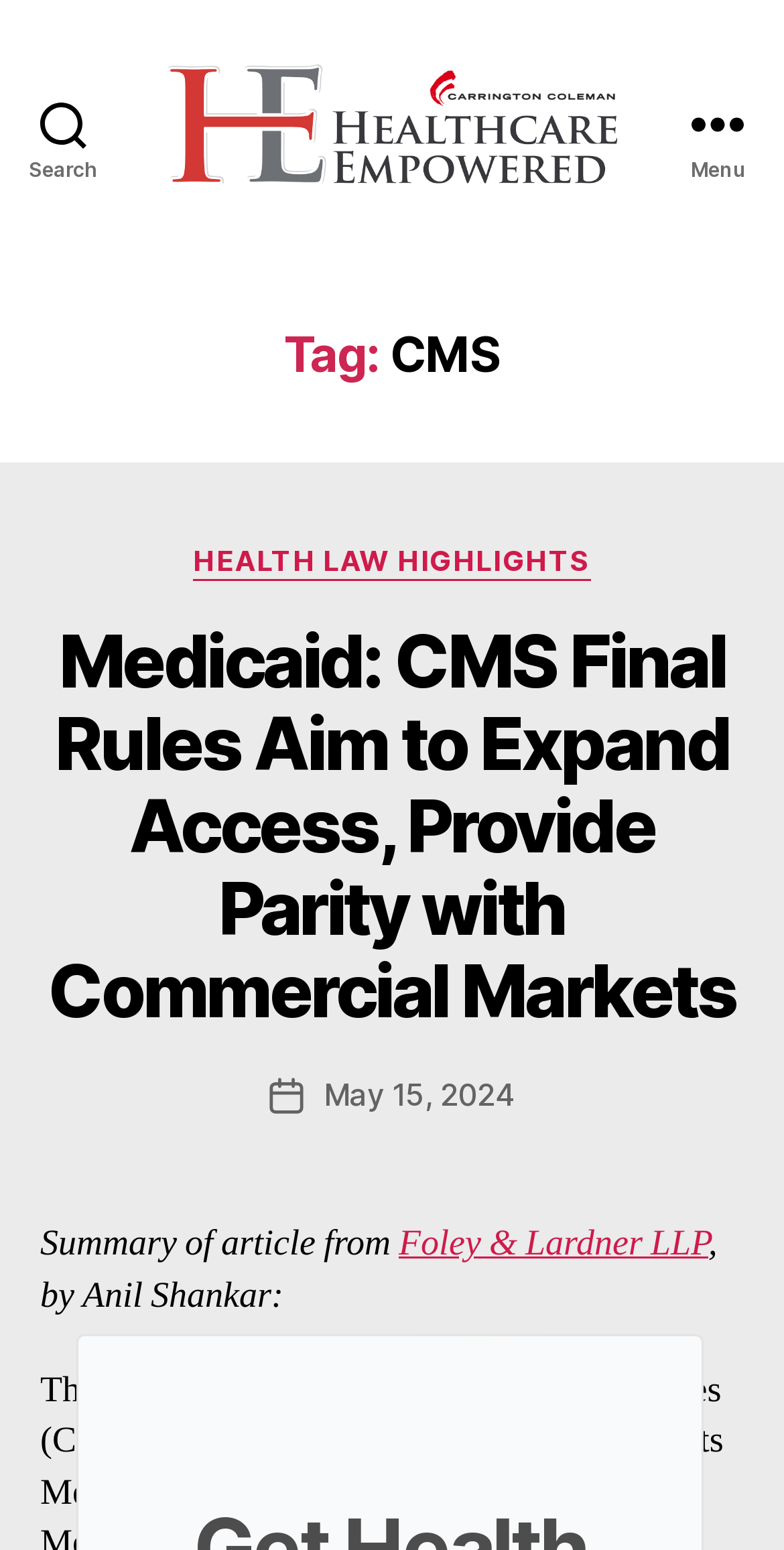Please specify the bounding box coordinates of the area that should be clicked to accomplish the following instruction: "Open the menu". The coordinates should consist of four float numbers between 0 and 1, i.e., [left, top, right, bottom].

[0.831, 0.0, 1.0, 0.16]